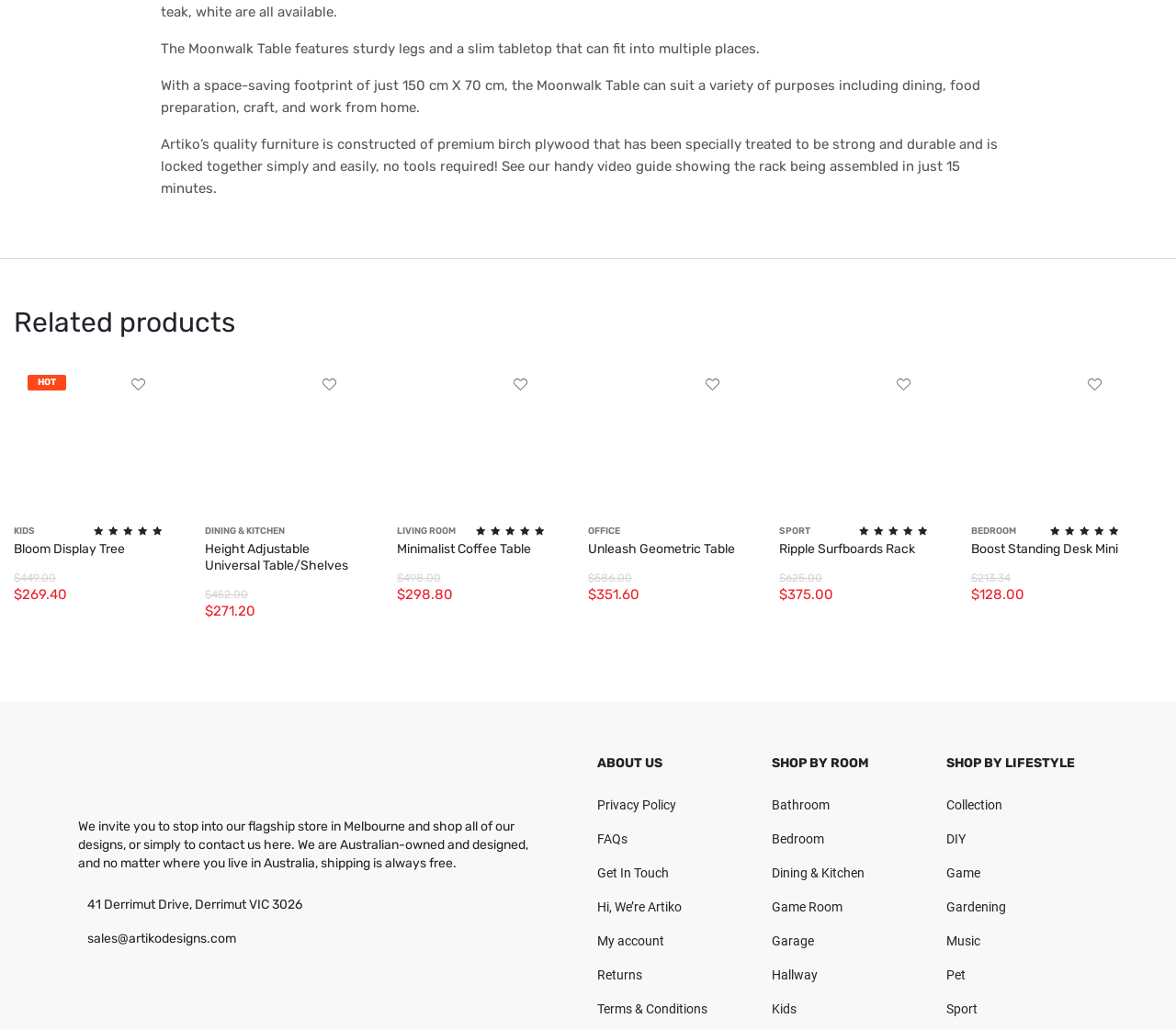Using the description: "parent_node: Beaches in Victoria", determine the UI element's bounding box coordinates. Ensure the coordinates are in the format of four float numbers between 0 and 1, i.e., [left, top, right, bottom].

None